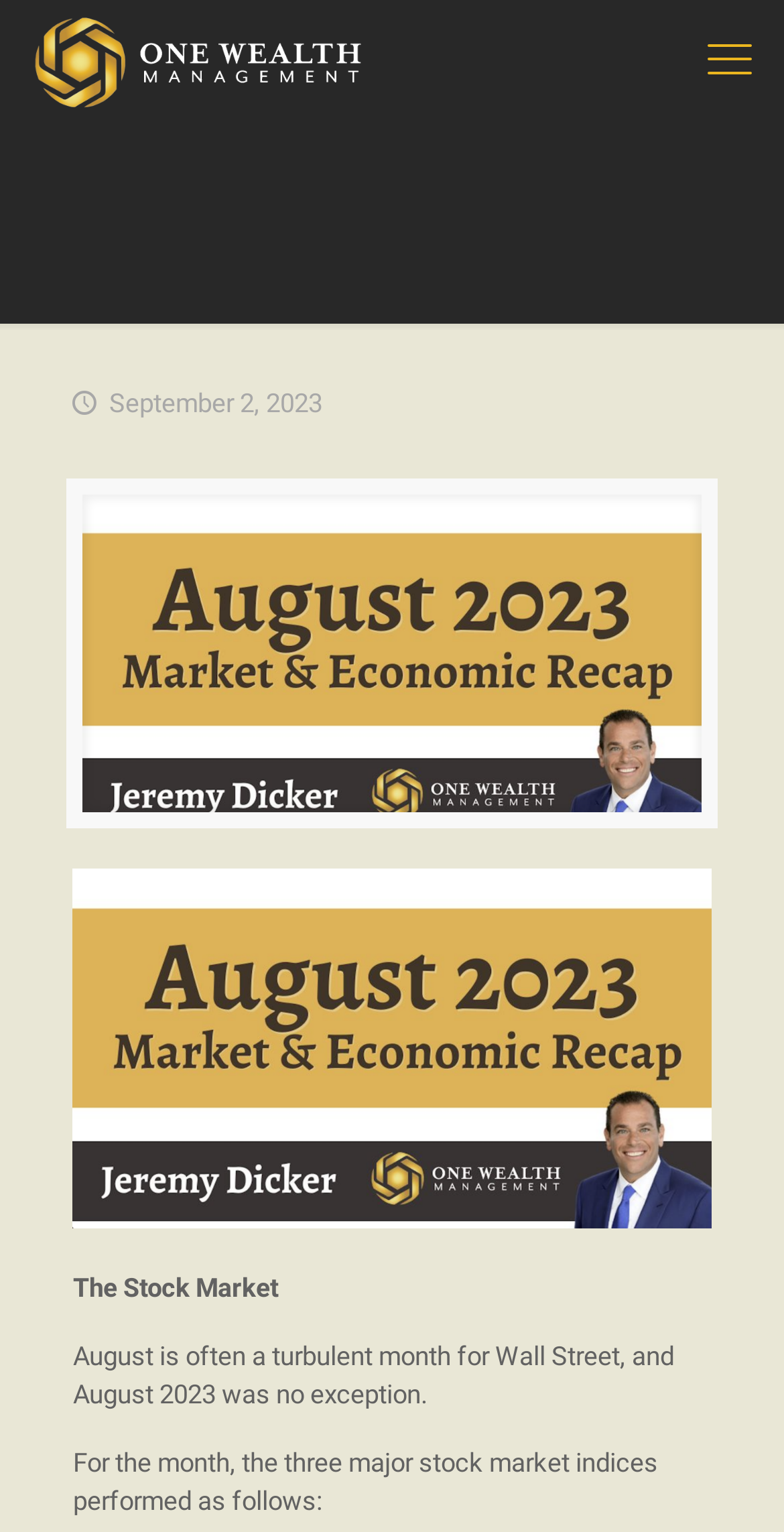What is the purpose of the webpage?
Analyze the image and provide a thorough answer to the question.

I inferred the purpose of the webpage by looking at the link 'August 2023 Market & Economic Recap' which has a bounding box coordinate of [0.038, 0.007, 0.466, 0.072]. This link suggests that the webpage is providing a recap of the market and economic situation in August 2023.